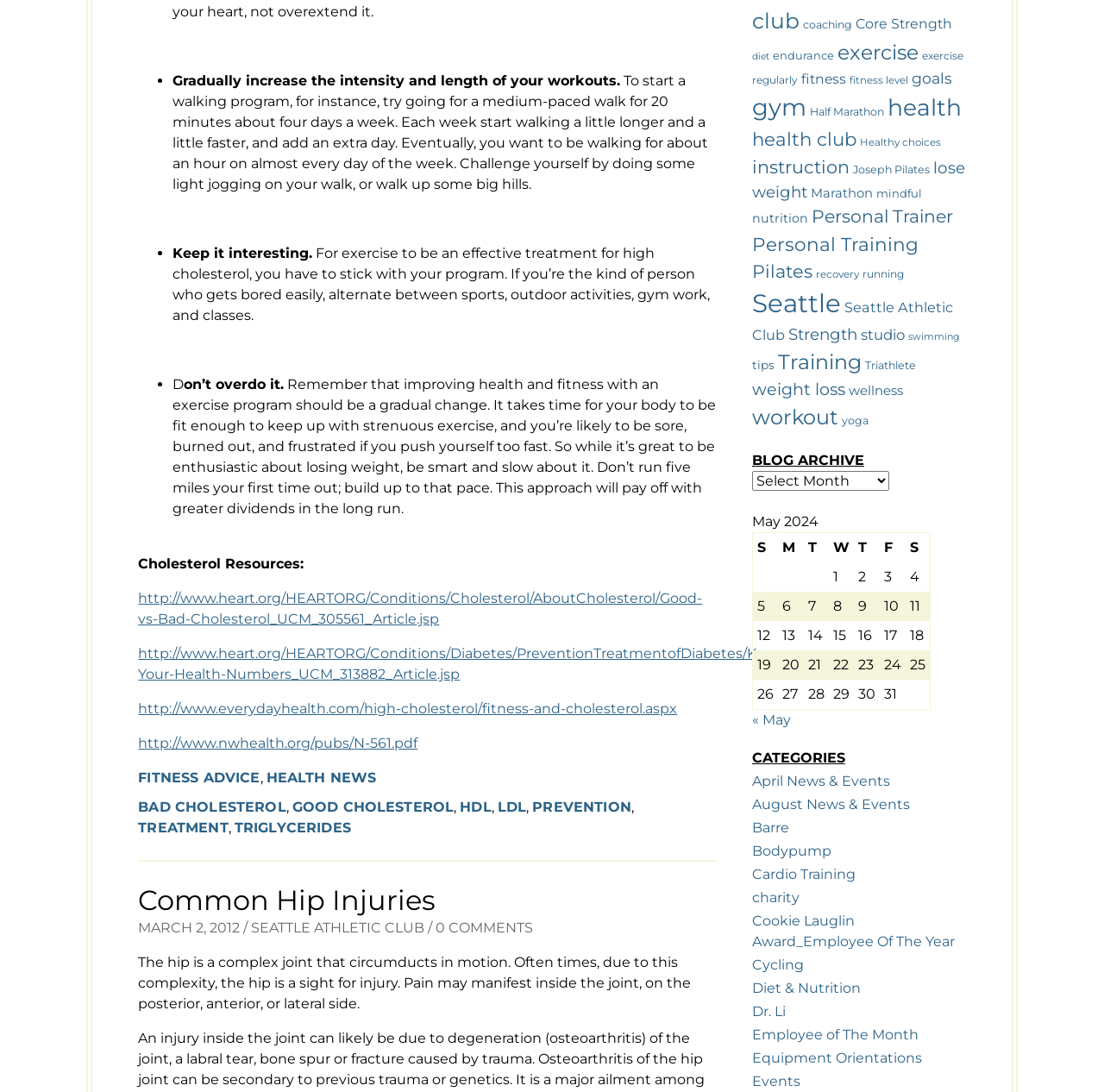How many links are there in the 'Cholesterol Resources' section?
Give a detailed explanation using the information visible in the image.

In the 'Cholesterol Resources' section, I count four links: 'http://www.heart.org/HEARTORG/Conditions/Cholesterol/AboutCholesterol/Good-vs-Bad-Cholesterol_UCM_305561_Article.jsp', 'http://www.heart.org/HEARTORG/Conditions/Diabetes/PreventionTreatmentofDiabetes/Know-Your-Health-Numbers_UCM_313882_Article.jsp', 'http://www.everydayhealth.com/high-cholesterol/fitness-and-cholesterol.aspx', and 'http://www.nwhealth.org/pubs/N-561.pdf'.